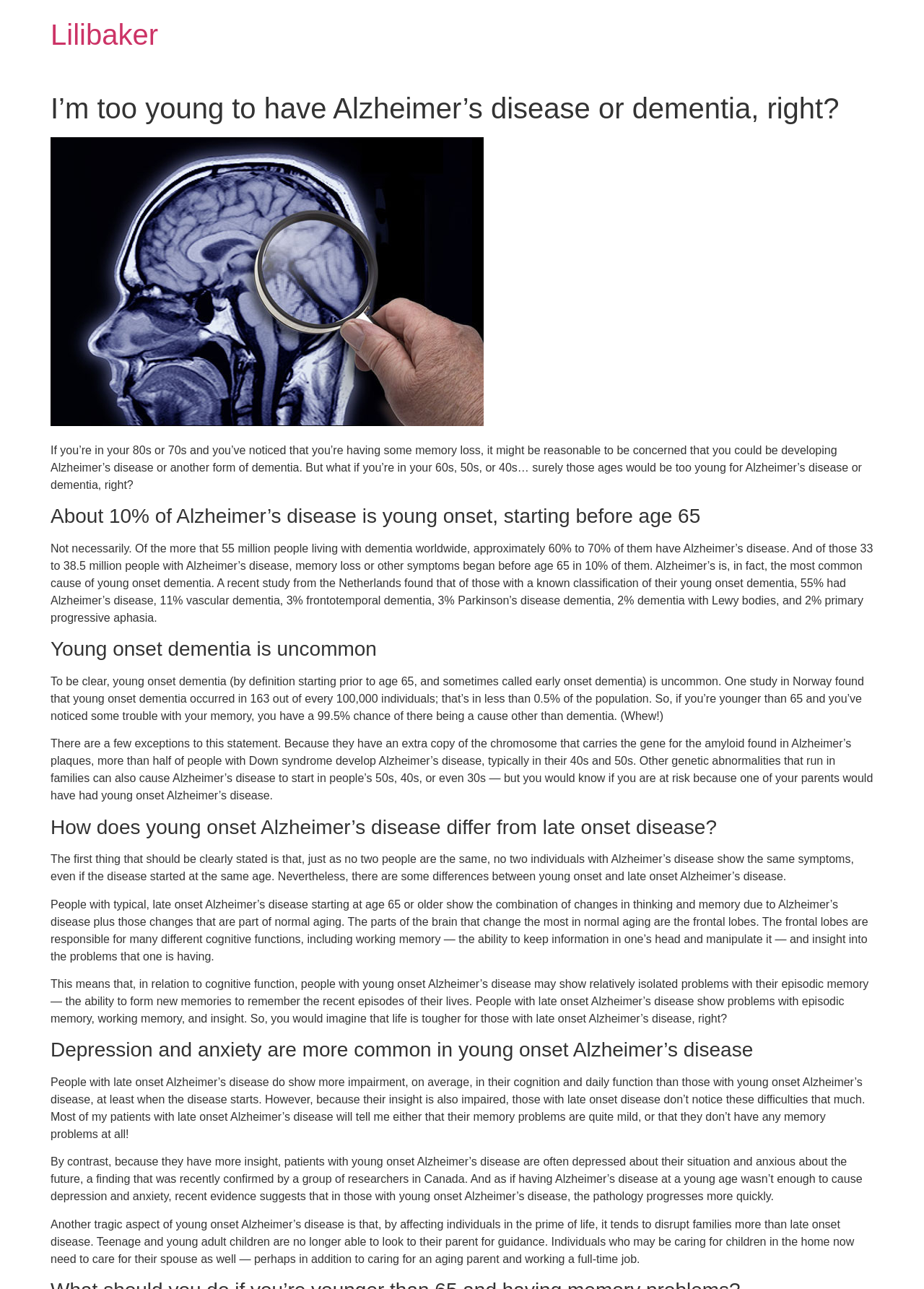What is the chance of having dementia if you're younger than 65 and have memory trouble?
Offer a detailed and exhaustive answer to the question.

The text explains that 'if you’re younger than 65 and you’ve noticed some trouble with your memory, you have a 99.5% chance of there being a cause other than dementia.' This means that the chance of having dementia is 0.5% or less than 0.5%.